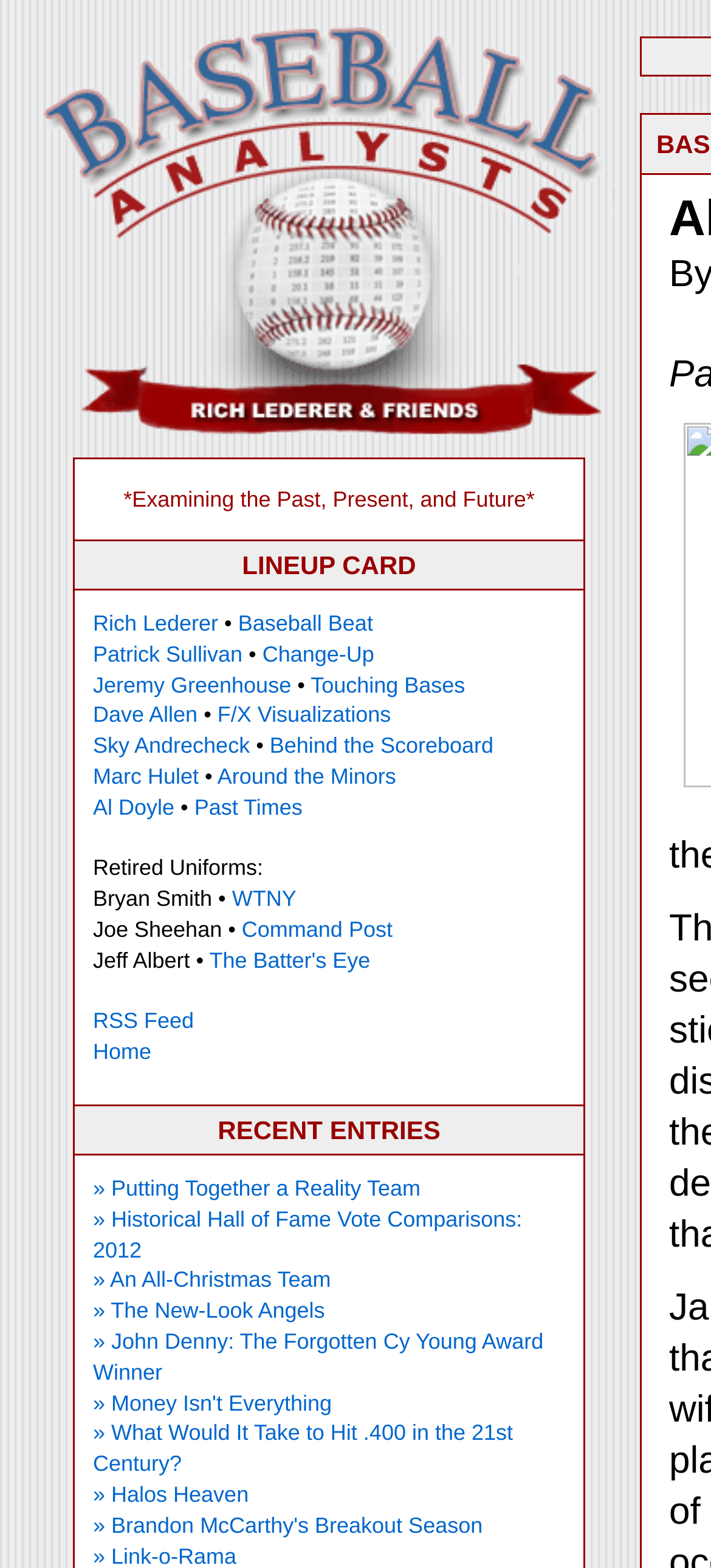Answer the following in one word or a short phrase: 
Who wrote the article 'Putting Together a Reality Team'?

Unknown